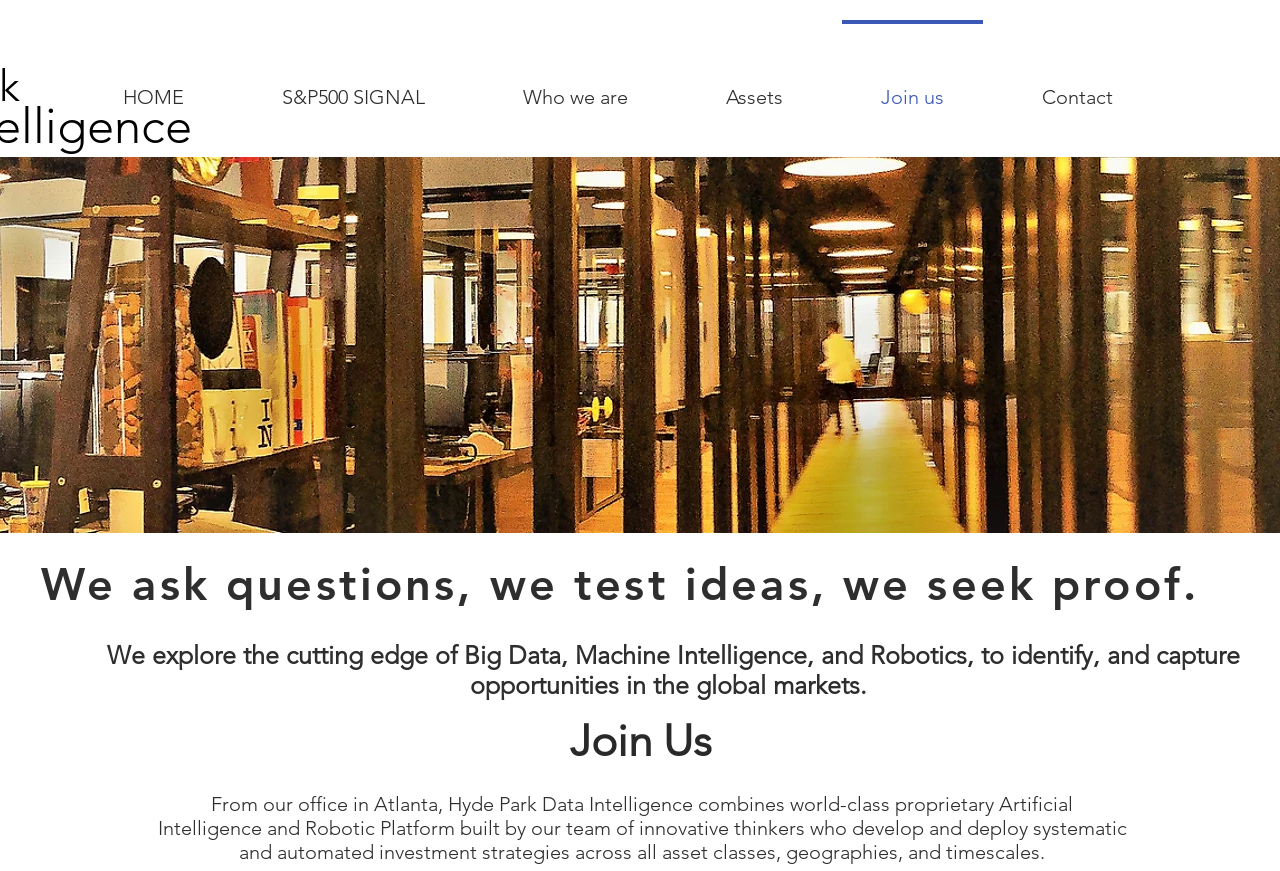Find the UI element described as: "Contact" and predict its bounding box coordinates. Ensure the coordinates are four float numbers between 0 and 1, [left, top, right, bottom].

[0.776, 0.023, 0.907, 0.18]